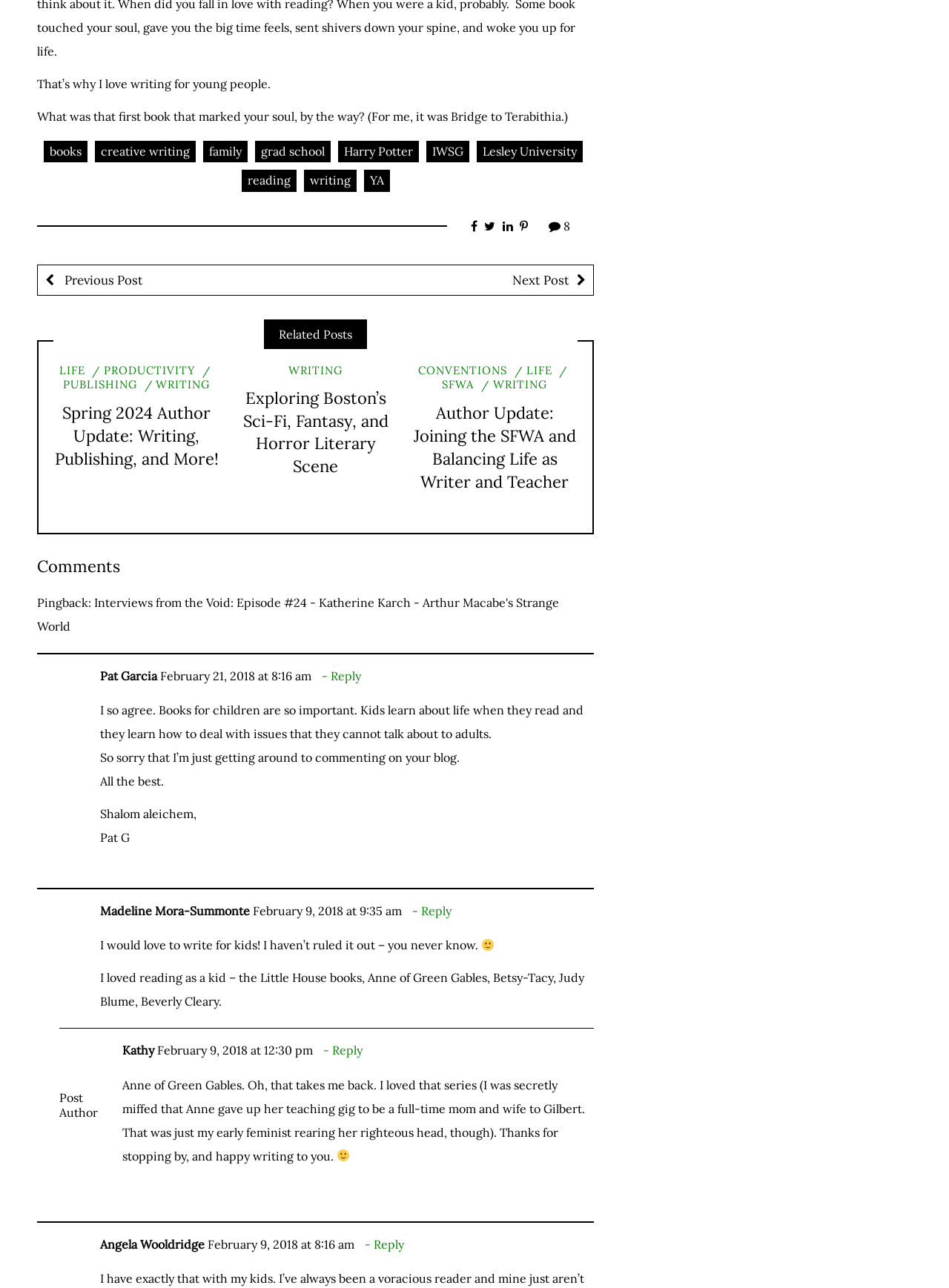Please identify the bounding box coordinates of where to click in order to follow the instruction: "View the 'Author Update: Joining the SFWA and Balancing Life as Writer and Teacher' article".

[0.434, 0.312, 0.609, 0.383]